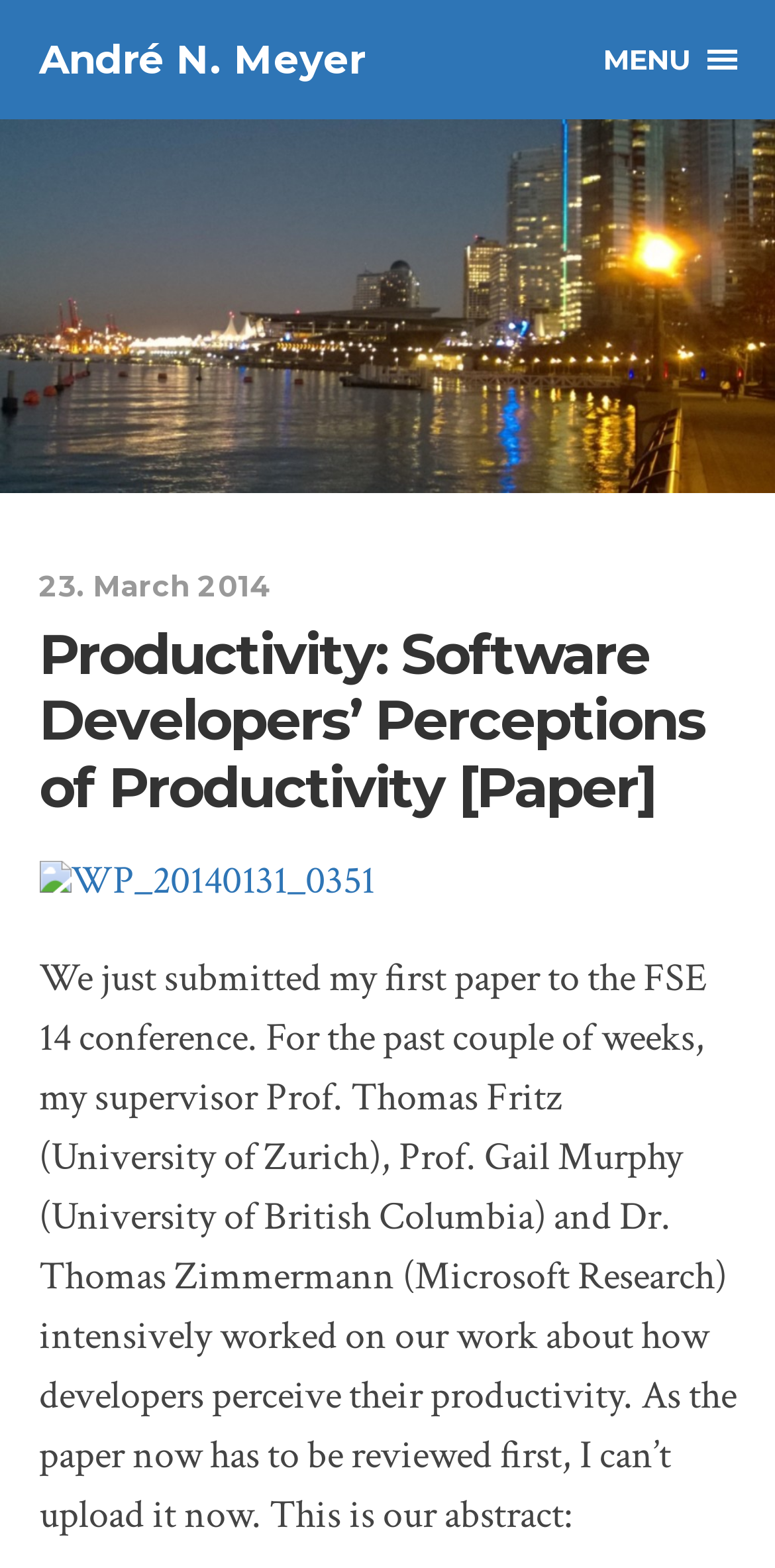Respond to the question below with a concise word or phrase:
What is the title of the paper?

Productivity: Software Developers’ Perceptions of Productivity